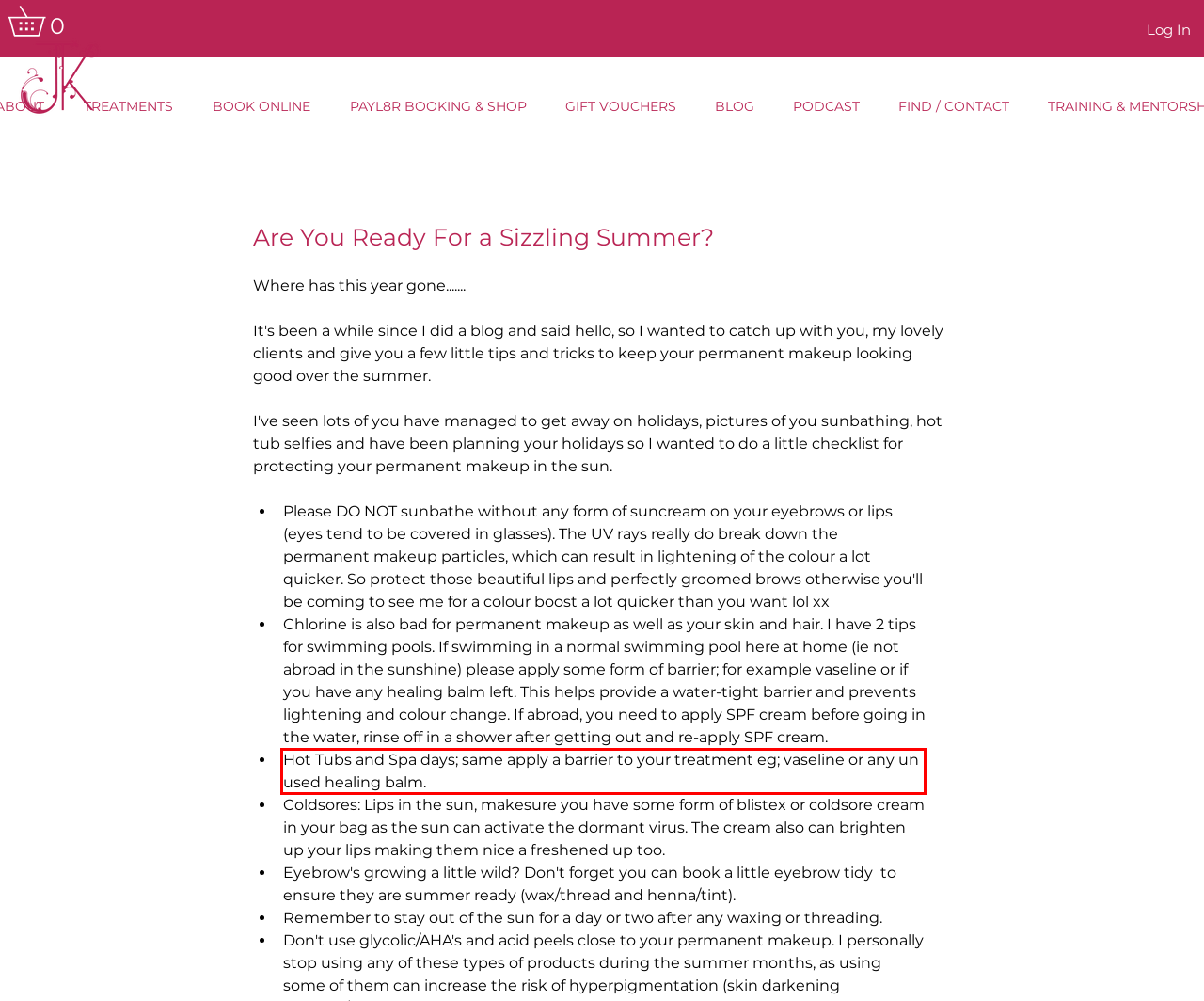Examine the screenshot of the webpage, locate the red bounding box, and perform OCR to extract the text contained within it.

Hot Tubs and Spa days; same apply a barrier to your treatment eg; vaseline or any un used healing balm.